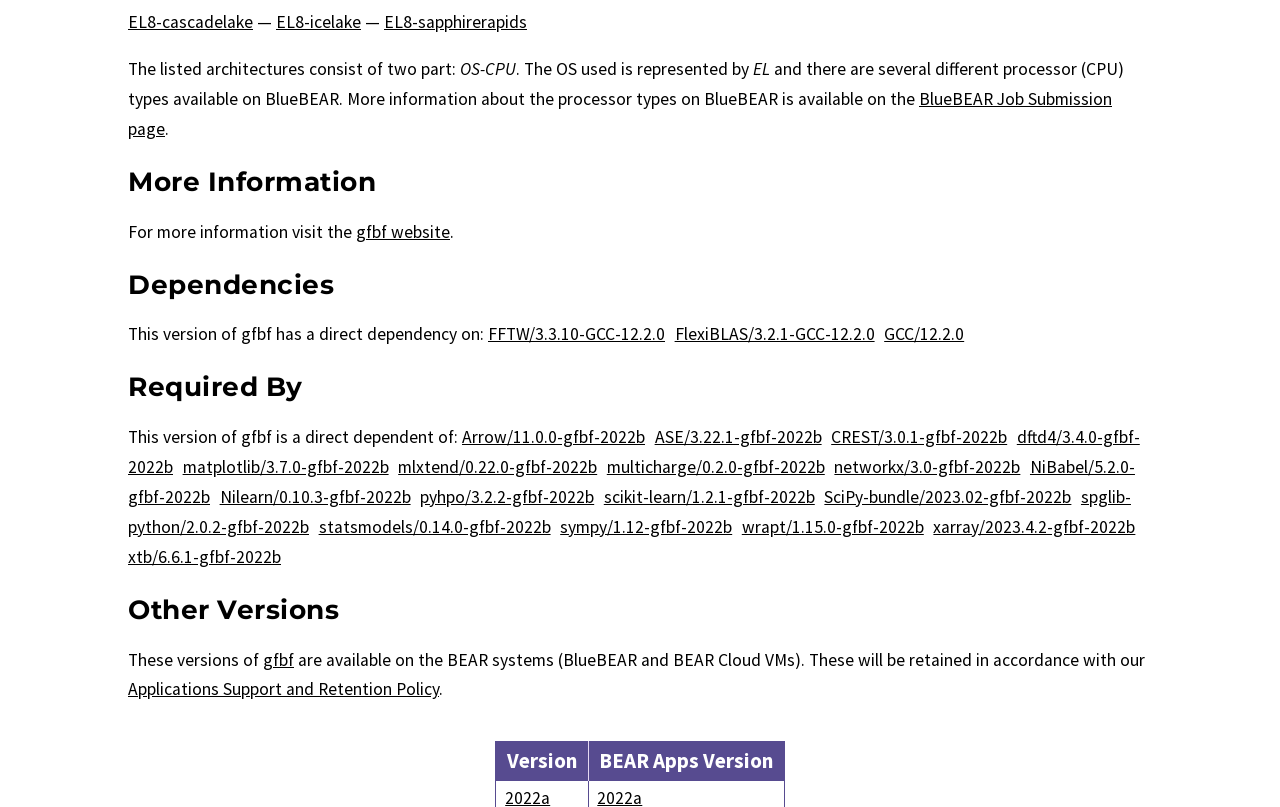Find the bounding box coordinates of the UI element according to this description: "Pricing".

None